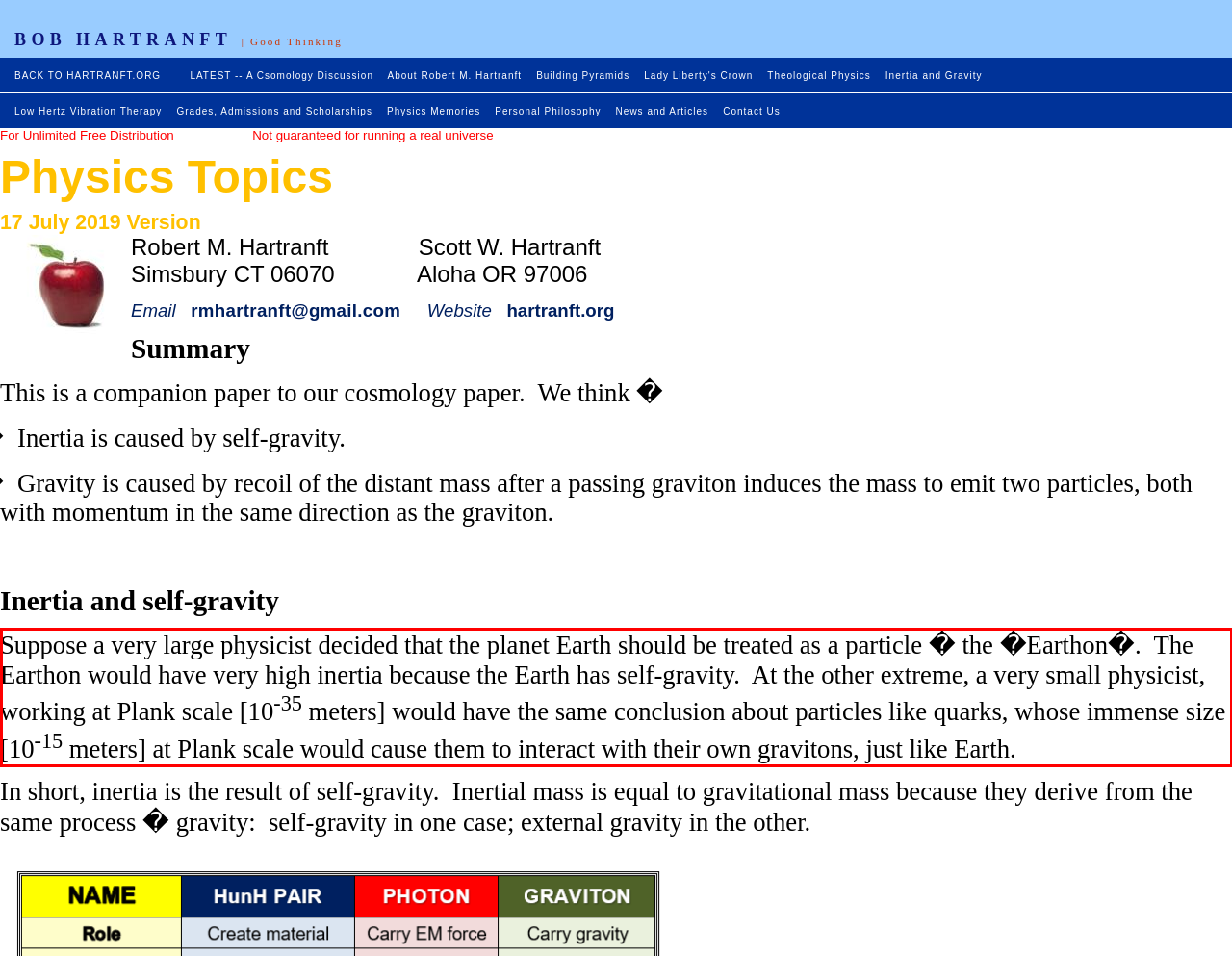You are given a screenshot with a red rectangle. Identify and extract the text within this red bounding box using OCR.

Suppose a very large physicist decided that the planet Earth should be treated as a particle � the �Earthon�. The Earthon would have very high inertia because the Earth has self-gravity. At the other extreme, a very small physicist, working at Plank scale [10-35 meters] would have the same conclusion about particles like quarks, whose immense size [10-15 meters] at Plank scale would cause them to interact with their own gravitons, just like Earth.